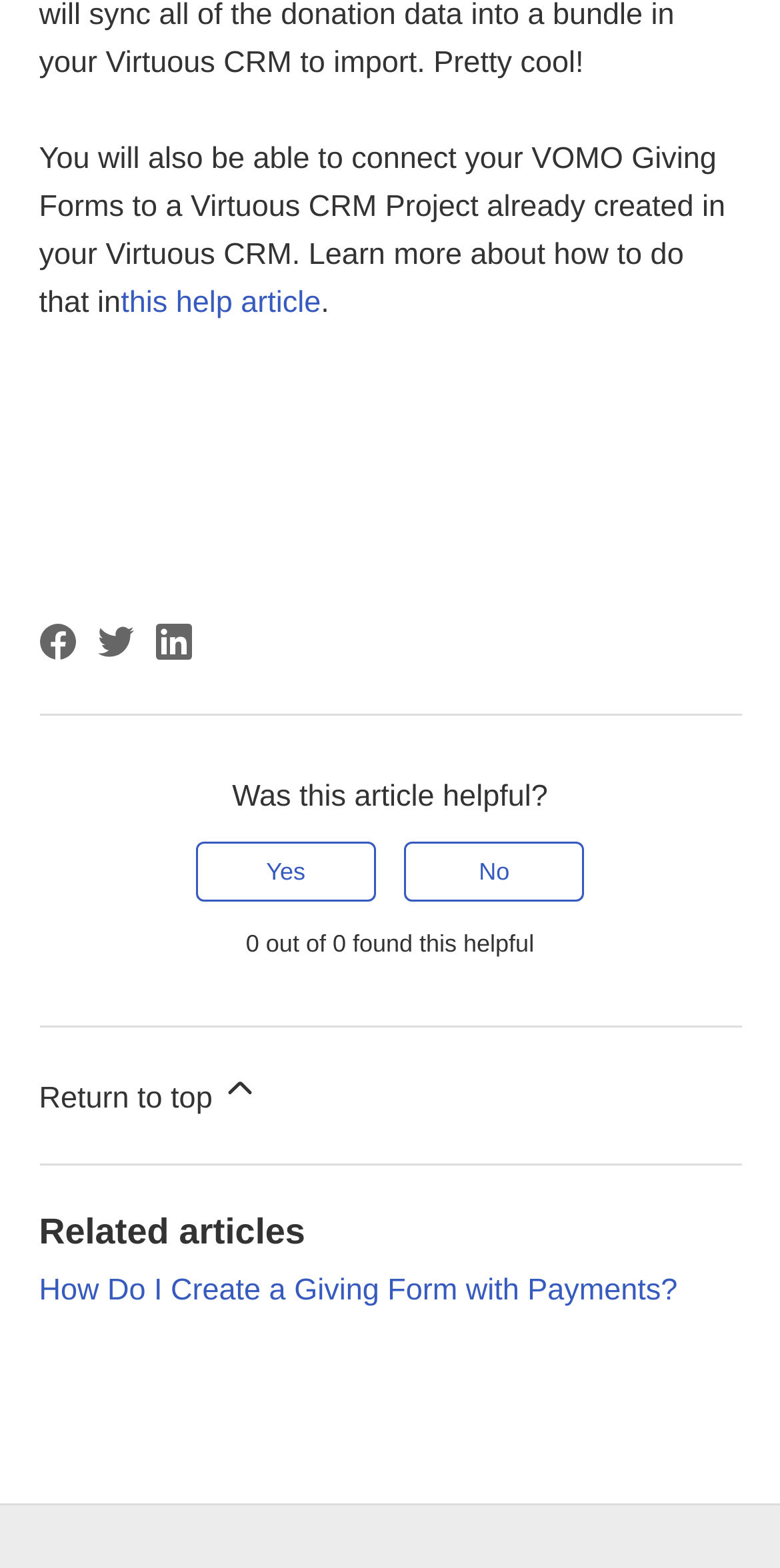Locate the bounding box coordinates of the area that needs to be clicked to fulfill the following instruction: "Learn more about Angelica Staniloiu". The coordinates should be in the format of four float numbers between 0 and 1, namely [left, top, right, bottom].

None